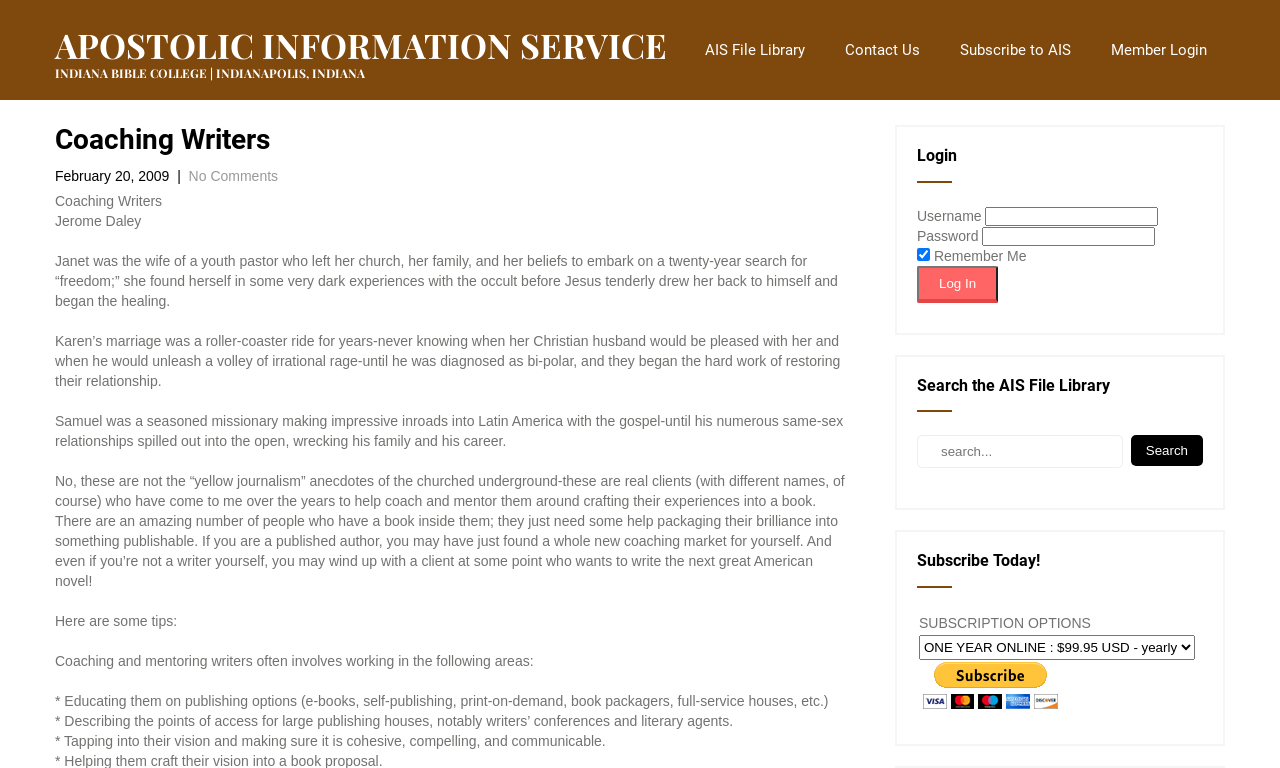Pinpoint the bounding box coordinates of the area that should be clicked to complete the following instruction: "Log in to the member area". The coordinates must be given as four float numbers between 0 and 1, i.e., [left, top, right, bottom].

[0.716, 0.346, 0.78, 0.394]